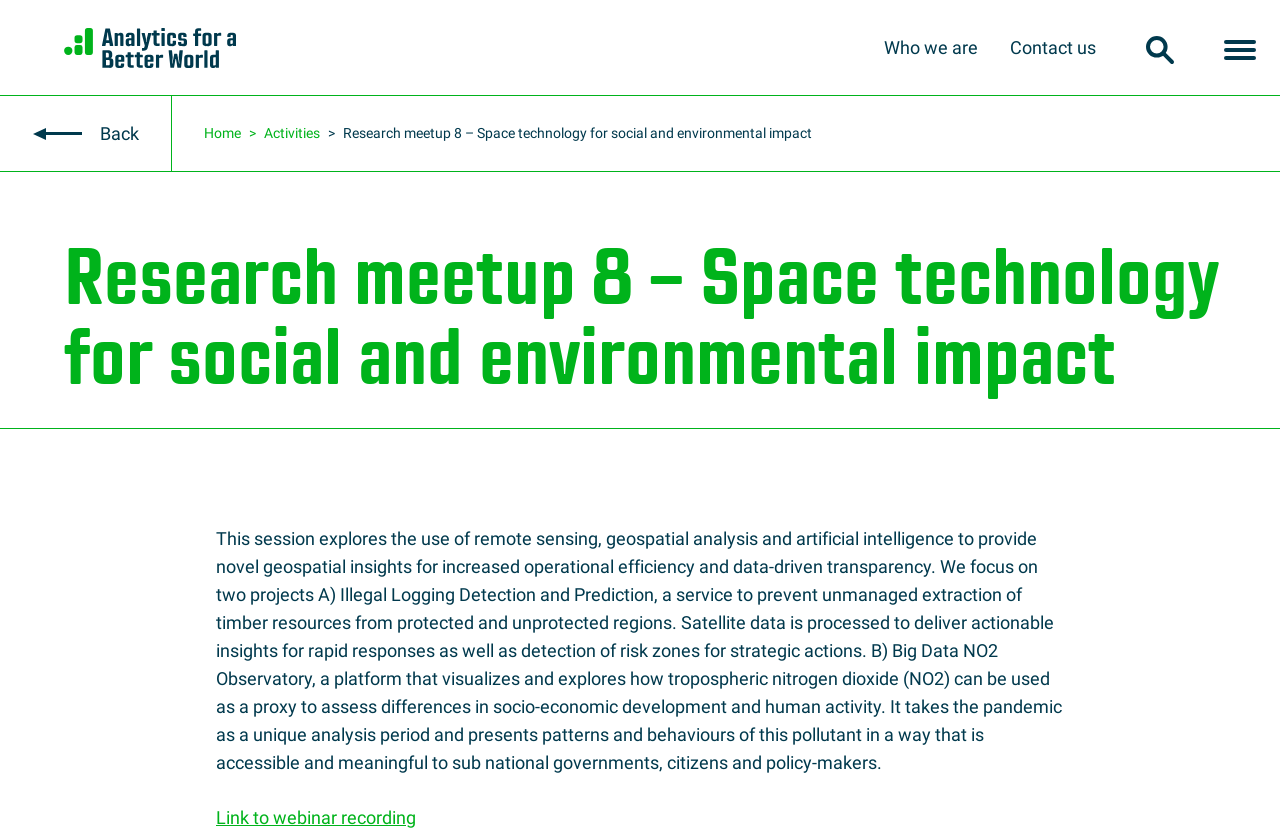Predict the bounding box of the UI element that fits this description: "About Us".

None